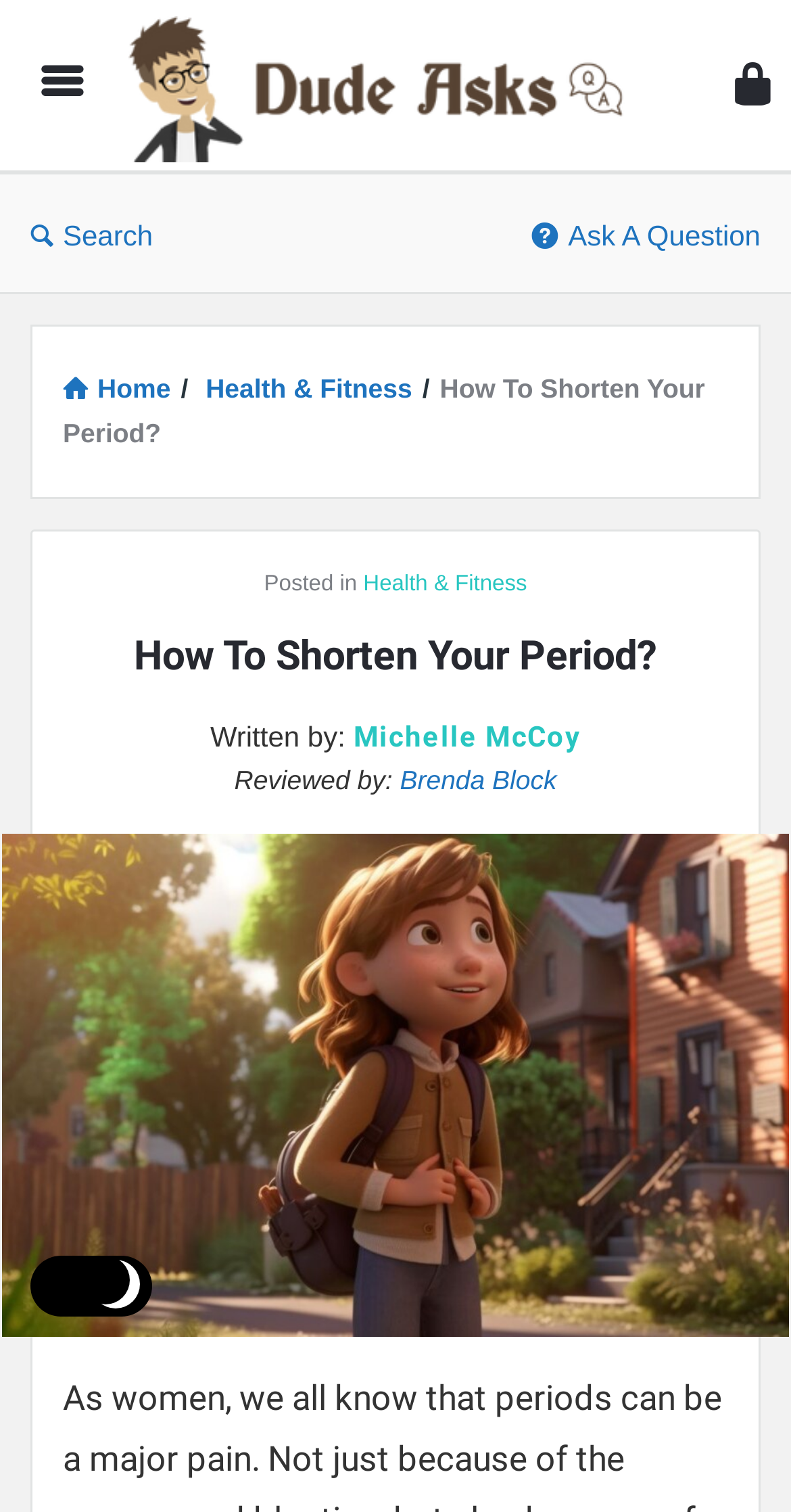Use a single word or phrase to answer the following:
What is the logo of the website?

Dude Asks Logo